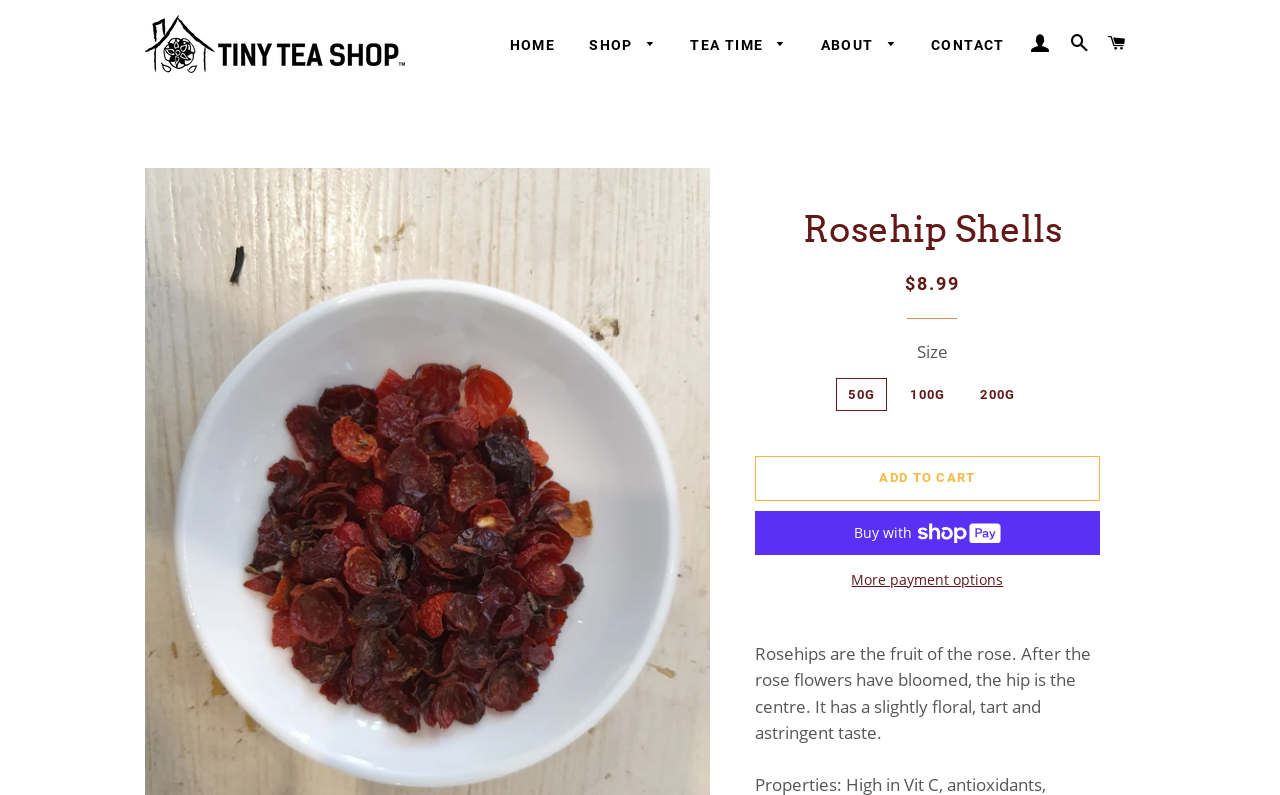Pinpoint the bounding box coordinates of the clickable element to carry out the following instruction: "View January 2024."

None